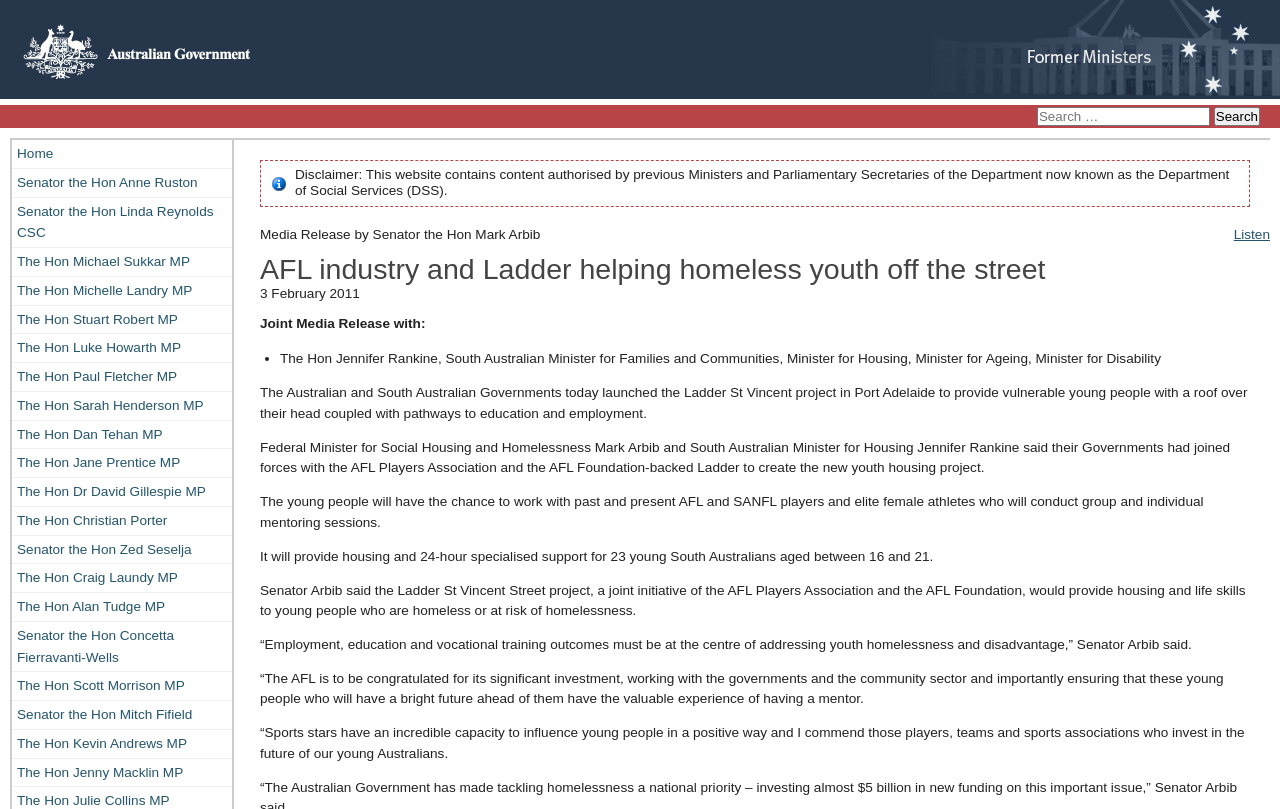Identify the bounding box coordinates of the section that should be clicked to achieve the task described: "Read the media release by Senator the Hon Mark Arbib".

[0.203, 0.28, 0.422, 0.299]